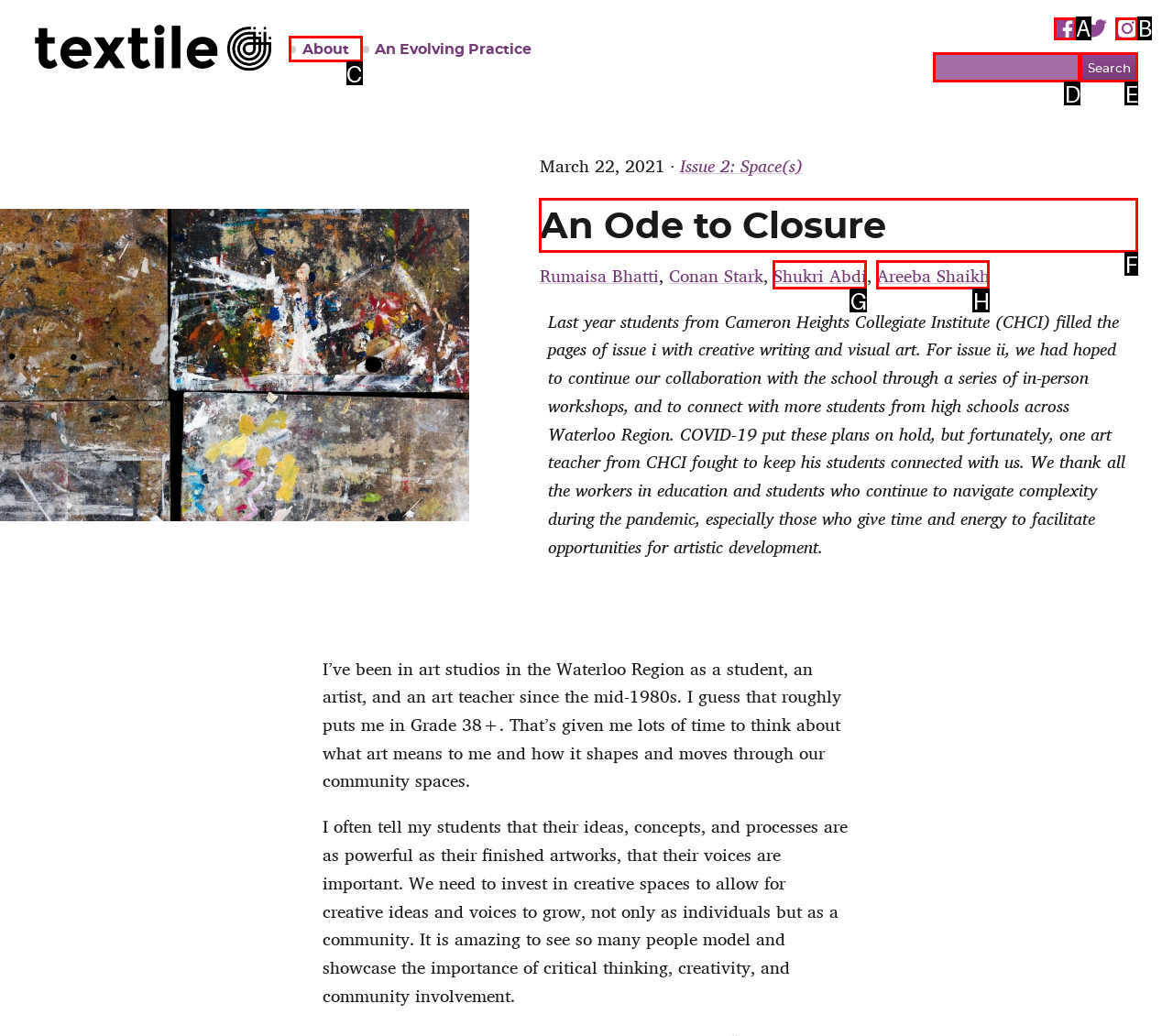Identify the correct option to click in order to complete this task: Read An Ode to Closure
Answer with the letter of the chosen option directly.

F